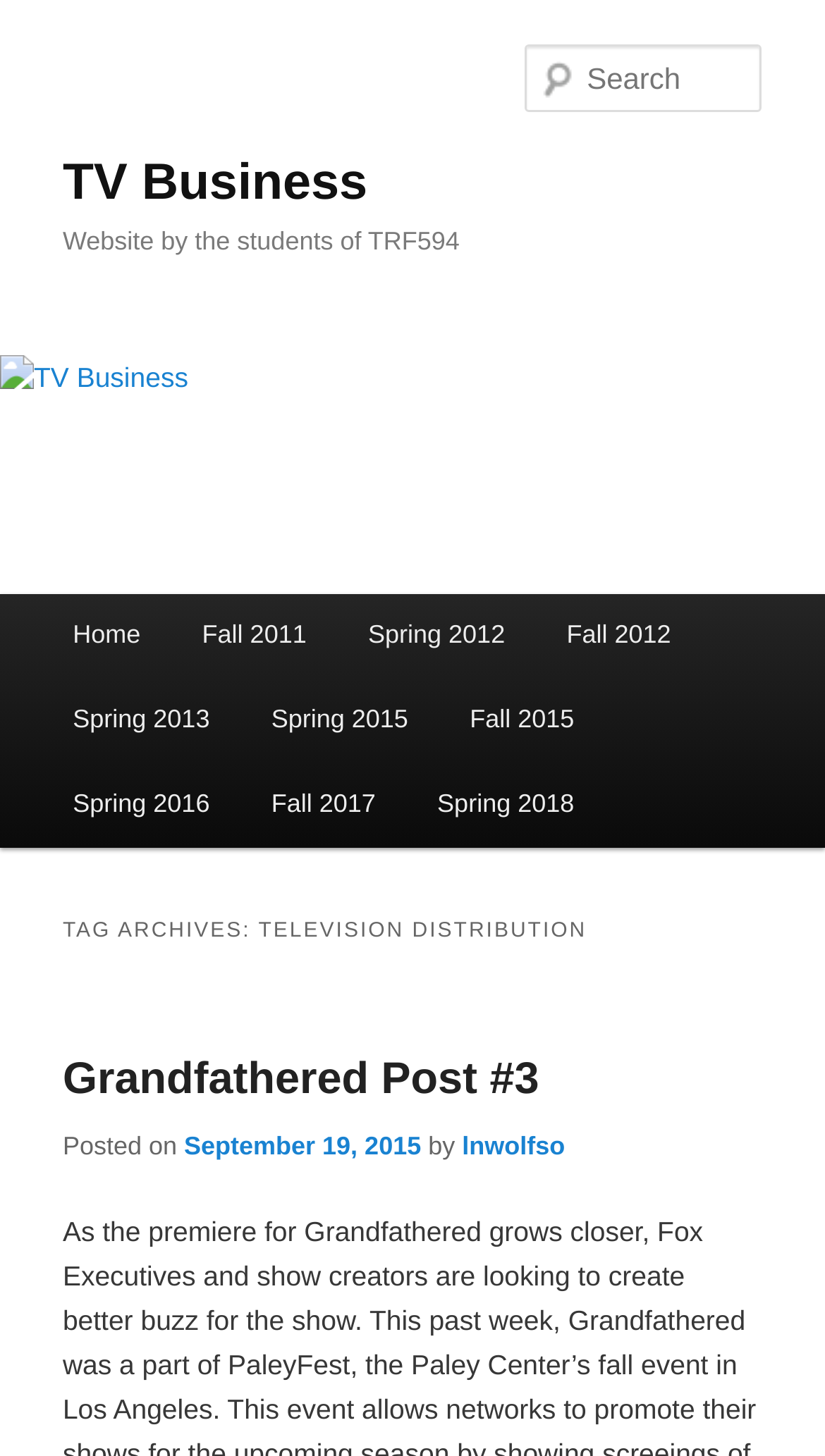Detail the various sections and features of the webpage.

The webpage is about Television distribution and TV Business. At the top, there are two links, "Skip to primary content" and "Skip to secondary content", which are positioned at the top-left corner of the page. Below these links, there is a heading "TV Business" that spans almost the entire width of the page. Within this heading, there is a link "TV Business" that takes up about half of the heading's width.

Below the heading, there is another heading "Website by the students of TRF594" that also spans almost the entire width of the page. On the left side of the page, there is a link "TV Business" that is accompanied by an image with the same name. This link and image combination takes up about half of the page's height.

On the top-right corner of the page, there is a search textbox with a label "Search". Below the search textbox, there is a heading "Main menu" that marks the beginning of a menu section. The menu section contains several links, including "Home", "Fall 2011", "Spring 2012", and so on, which are arranged horizontally and take up about half of the page's width.

Below the menu section, there is a header section with a heading "TAG ARCHIVES: TELEVISION DISTRIBUTION" that spans almost the entire width of the page. Within this header section, there is a subheading "Grandfathered Post #3" that is accompanied by a link with the same name. Below the subheading, there is a paragraph of text that includes the post's date, author, and other details.